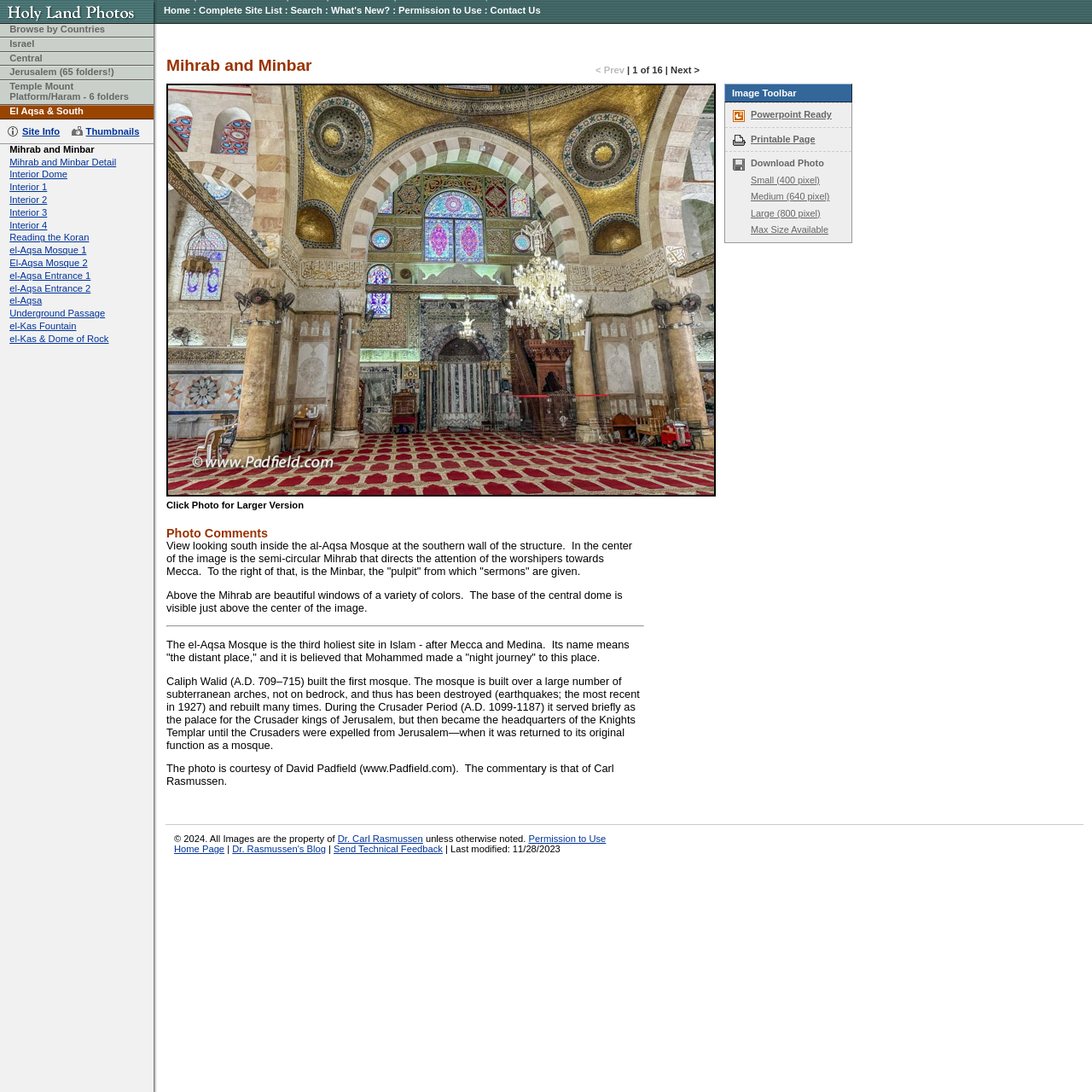Generate a comprehensive description of the webpage.

The webpage is dedicated to providing high-resolution photos of the Holy Lands, specifically Israel, Turkey, Greece, Jerusalem, Athens, and more. At the top, there is a header section with a logo and a navigation menu consisting of links to "Home", "Complete Site List", "Search", "What's New?", "Permission to Use", and "Contact Us". 

Below the header, there is a section with links to browse photos by countries, including Israel, with sub-links to specific locations like Jerusalem, Temple Mount, and El Aqsa. 

The main content area is divided into two columns. The left column contains a heading "Mihrab and Minbar" and a paragraph of descriptive text about the photo. Below the text, there are links to navigate through the photo gallery, including "Prev" and "Next" buttons. 

The right column contains a table with a single row and two columns. The first column displays a photo of Mihrab and Minbar with a link to view a larger version. The second column has an image toolbar with links to download the photo in different sizes, including PowerPoint-ready and printable versions. 

Below the table, there is a section with a heading "Photo Comments" and several paragraphs of descriptive text about the photo, including information about the el-Aqsa Mosque and its history. 

At the bottom of the page, there is a footer section with copyright information, links to "Permission to Use" and "Home Page", and a technical feedback link.